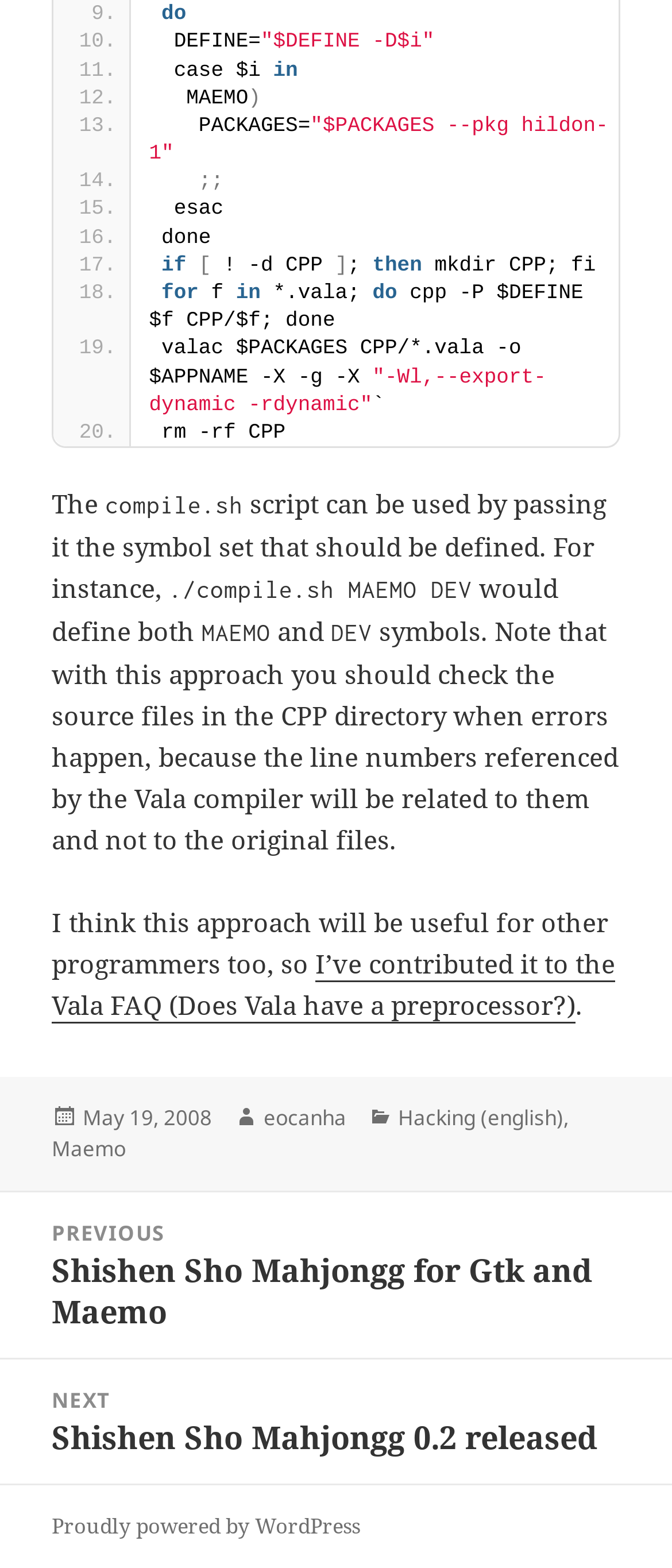Answer briefly with one word or phrase:
What is the category of the post?

Hacking (english), Maemo